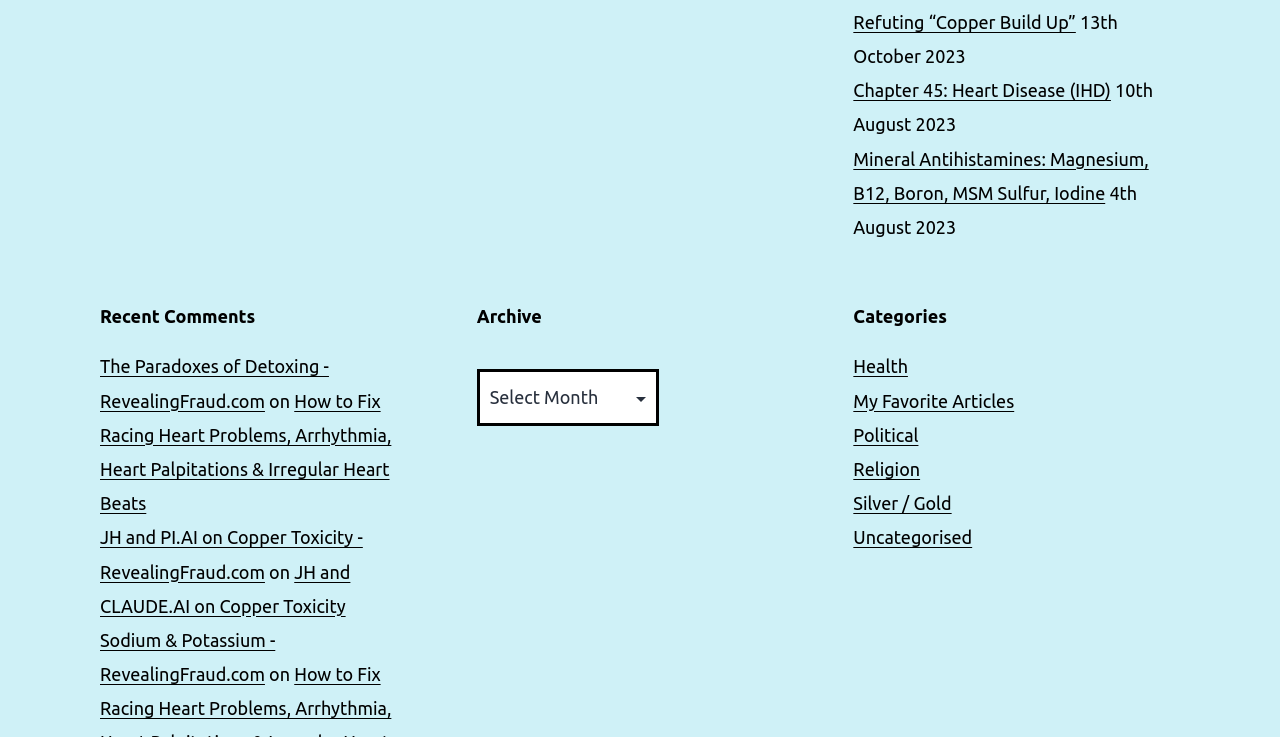Refer to the screenshot and answer the following question in detail:
What is the text of the second link under the 'Archive' heading?

There is no second link under the 'Archive' heading. The 'Archive' heading only has a combobox element with the text 'Archive'.